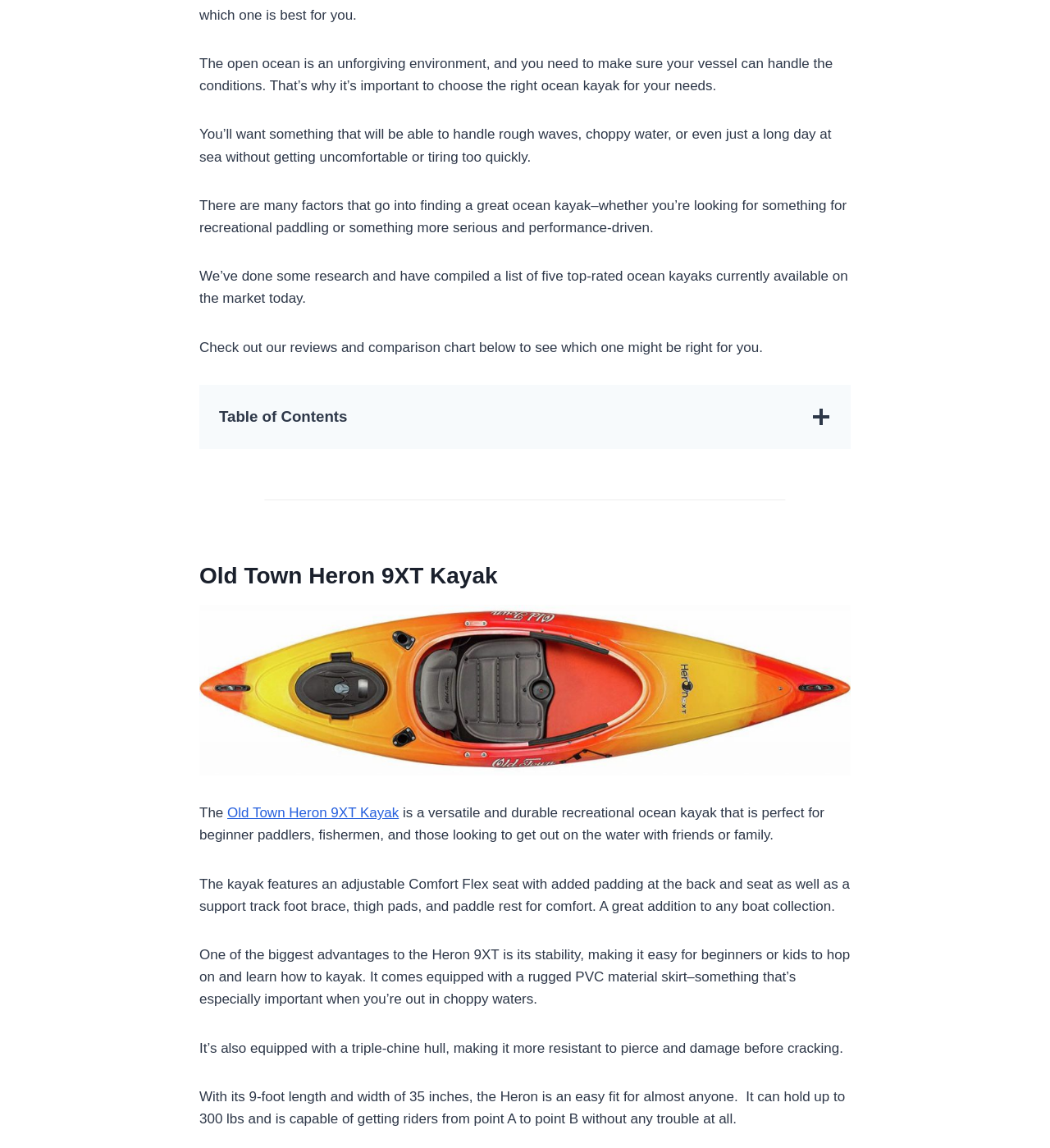How long is the Old Town Heron 9XT Kayak?
Refer to the image and answer the question using a single word or phrase.

9 feet